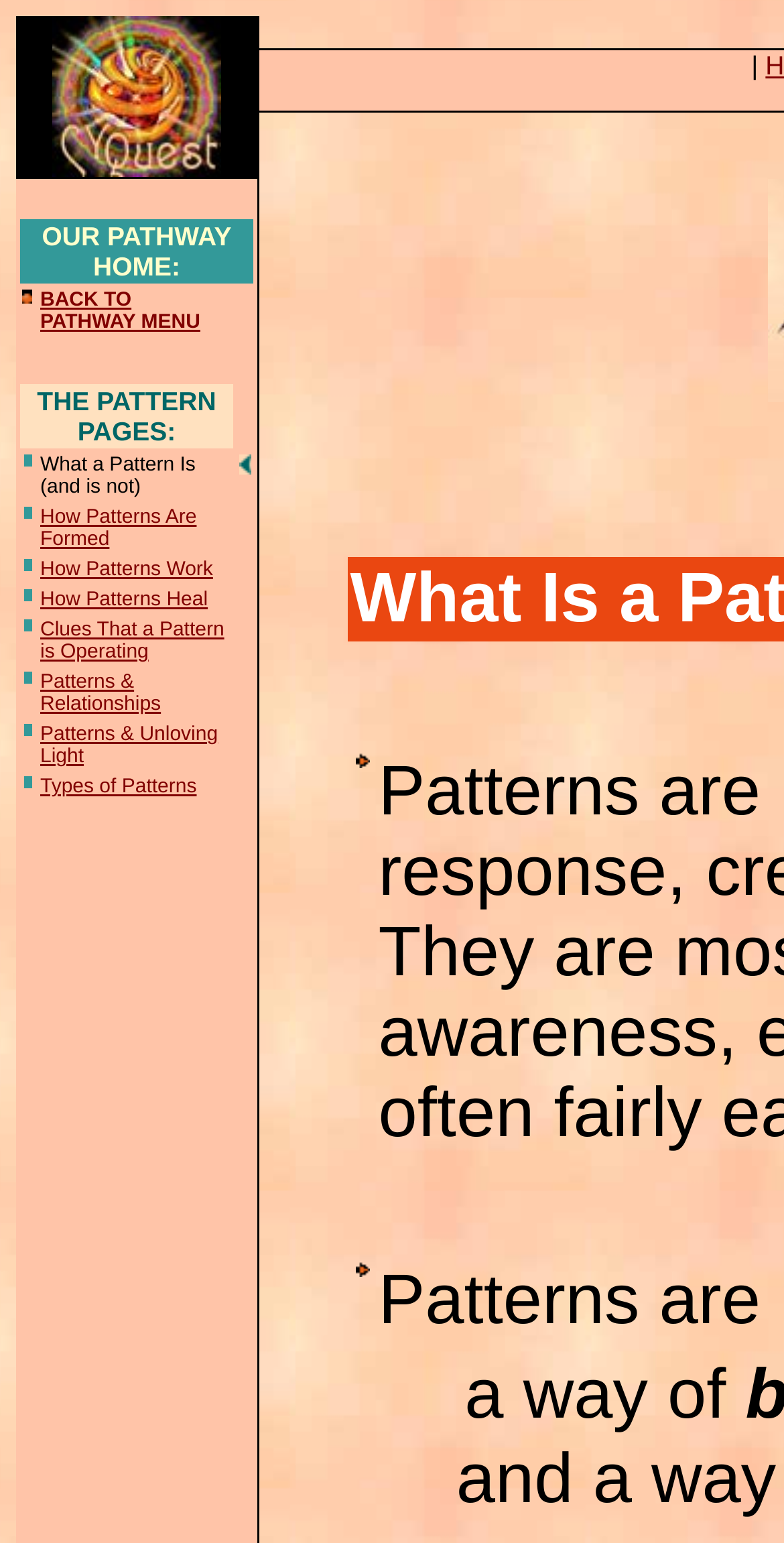Is there a link to go back to the pathway menu?
Please craft a detailed and exhaustive response to the question.

There is a link on the webpage that says 'BACK TO PATHWAY MENU'. This link is located in the second row of the table, and it allows users to go back to the pathway menu.